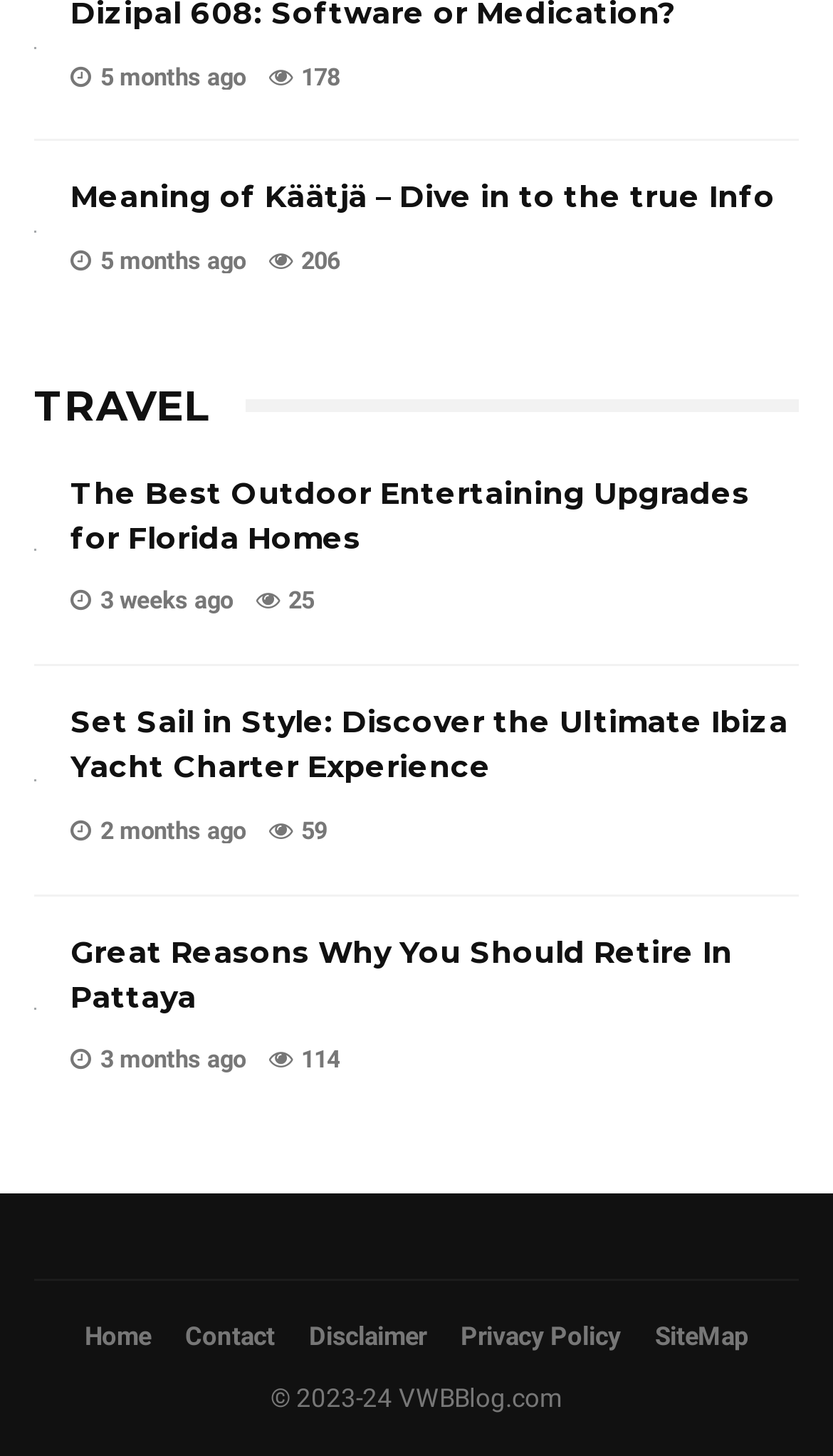Pinpoint the bounding box coordinates of the clickable area needed to execute the instruction: "Read the article about the meaning of Käätjä". The coordinates should be specified as four float numbers between 0 and 1, i.e., [left, top, right, bottom].

[0.085, 0.121, 0.959, 0.151]